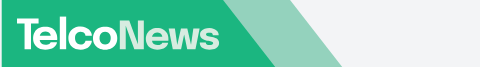Elaborate on the various elements present in the image.

This image features the logo of TelcoNews UK, a prominent source of telecommunications news aimed at ICT decision-makers. The logo is presented in a modern and clean design, predominantly featuring a bright green background that conveys a sense of innovation and energy. The text “TelcoNews” is styled in a bold, white font that stands out against the vibrant backdrop, emphasizing the brand's identity within the tech news sector. This visual representation not only captures the essence of the telecommunications industry but also reflects the platform’s commitment to providing timely and relevant news for its audience.